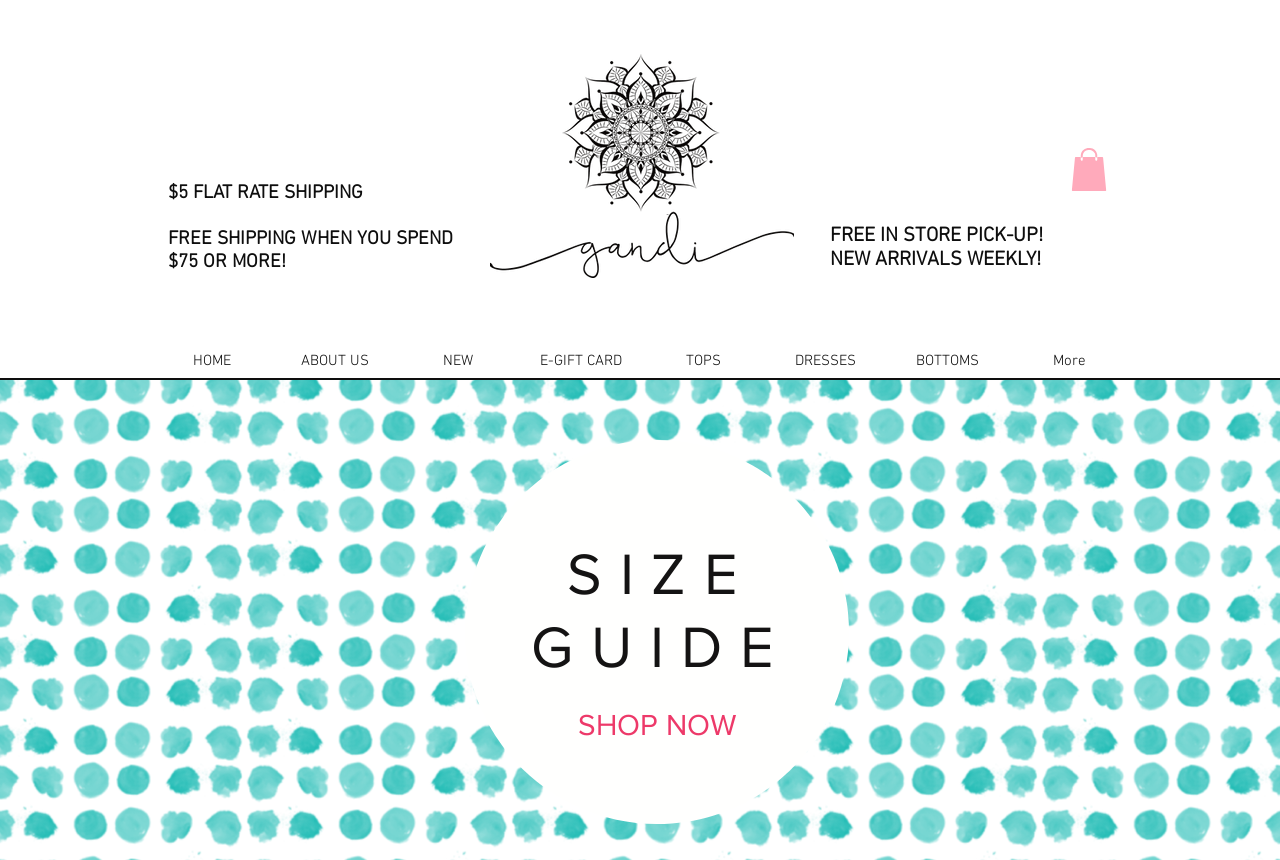Identify the bounding box coordinates of the region that needs to be clicked to carry out this instruction: "Click on the 'More' button". Provide these coordinates as four float numbers ranging from 0 to 1, i.e., [left, top, right, bottom].

None